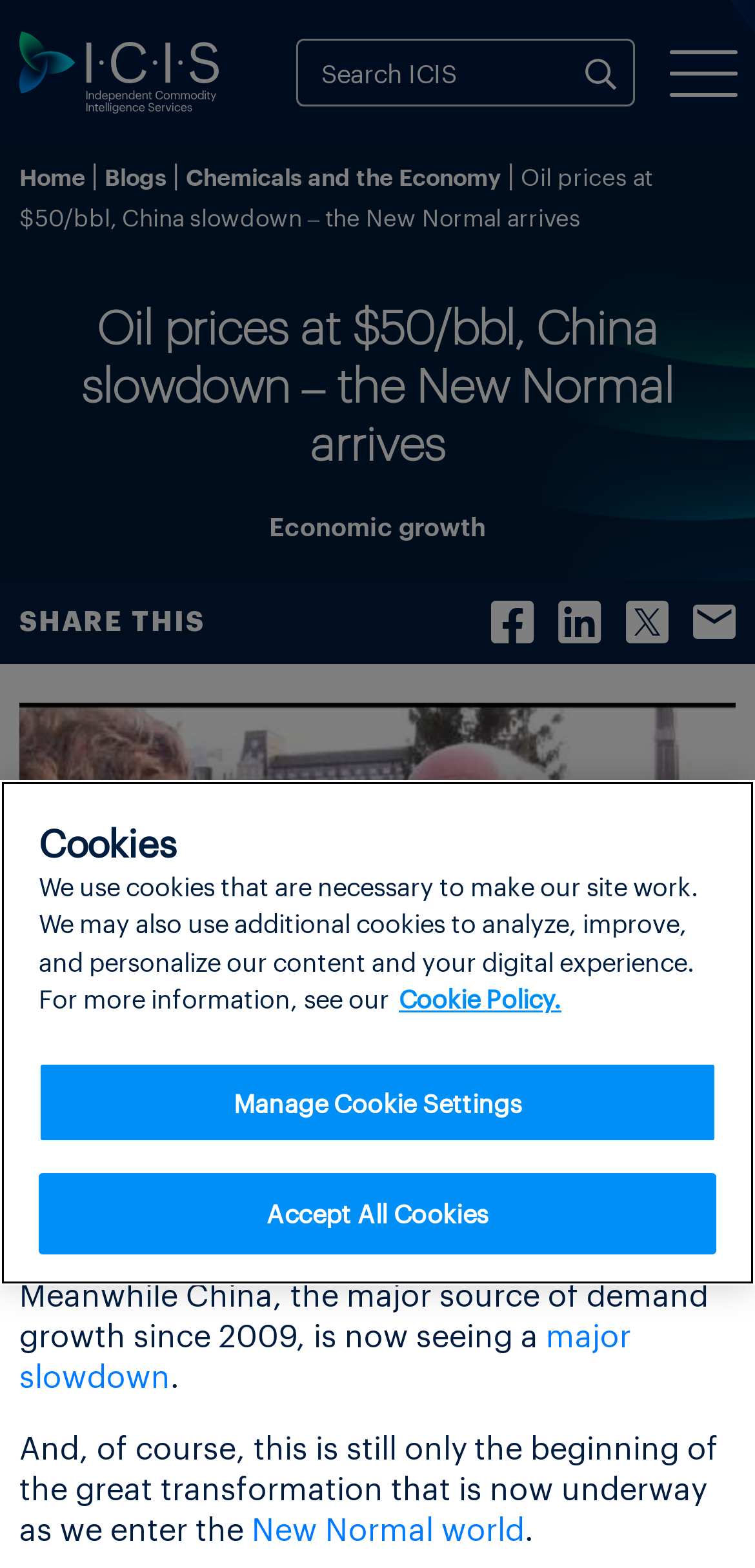Extract the bounding box coordinates for the UI element described by the text: "Check-ups and health". The coordinates should be in the form of [left, top, right, bottom] with values between 0 and 1.

None